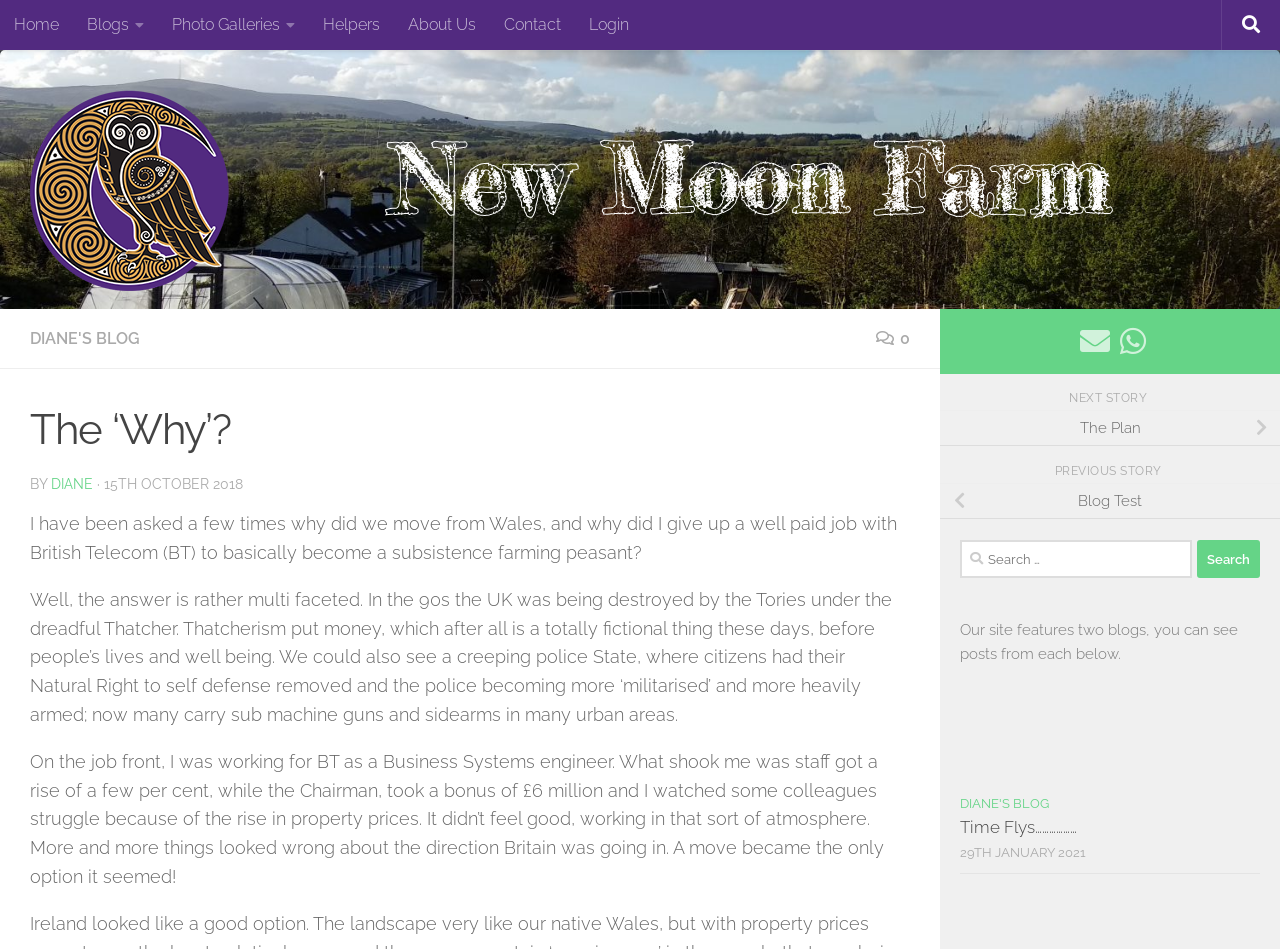Give a concise answer using one word or a phrase to the following question:
What is the name of the farm?

New Moon Farm